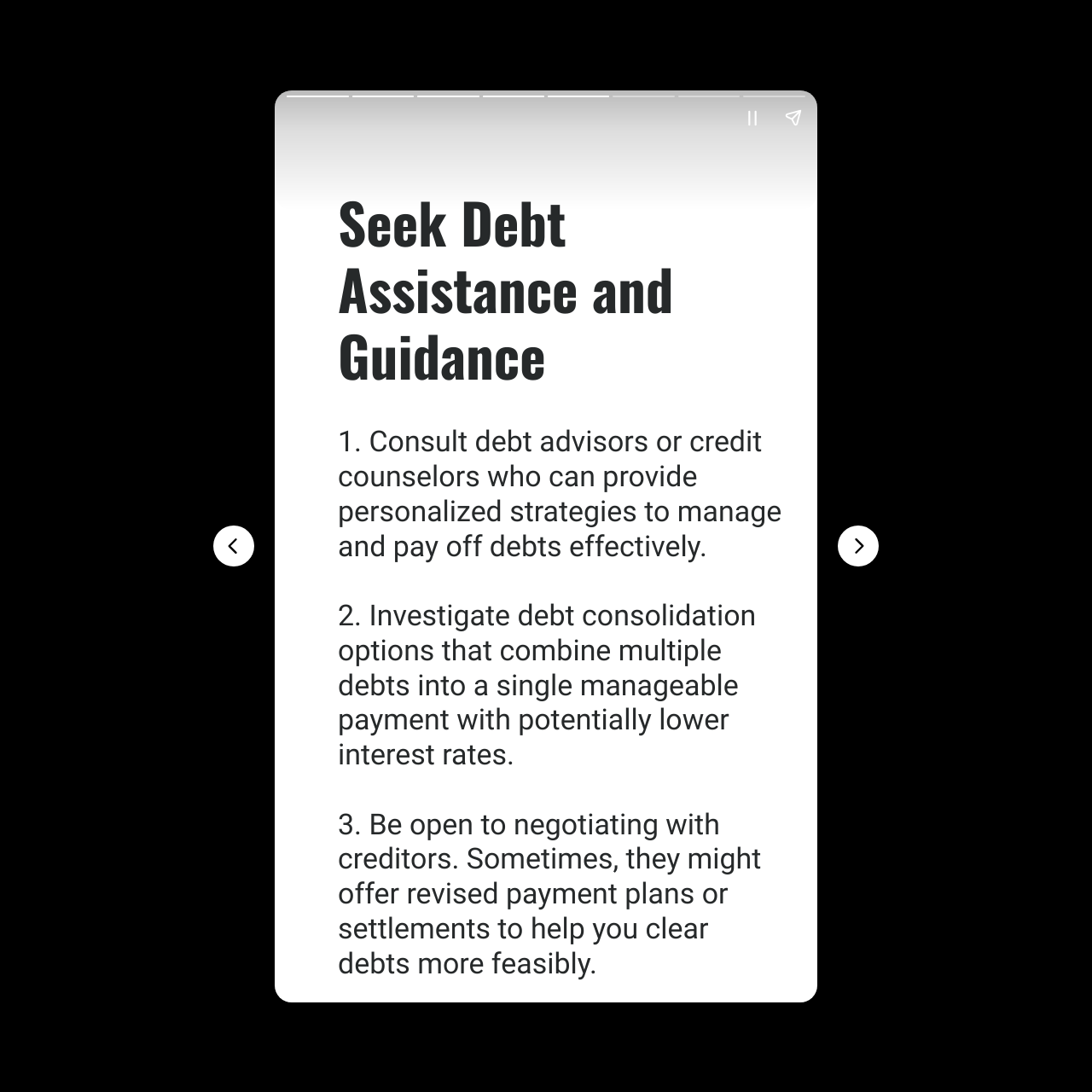Produce an extensive caption that describes everything on the webpage.

The webpage is focused on providing strategies to tackle post-Christmas debt. At the top, there is a heading that outlines three effective strategies to manage and pay off debts, including consulting debt advisors, investigating debt consolidation options, and negotiating with creditors. 

Below this heading, there is a subheading titled "Seek Debt Assistance and Guidance". 

On the left side of the page, there is a canvas that spans the entire height of the page. 

On the top-right corner, there are two buttons, "Pause story" and "Share story", positioned side by side. 

At the bottom of the page, there are two navigation buttons, "Previous page" on the left and "Next page" on the right, allowing users to navigate through the content.